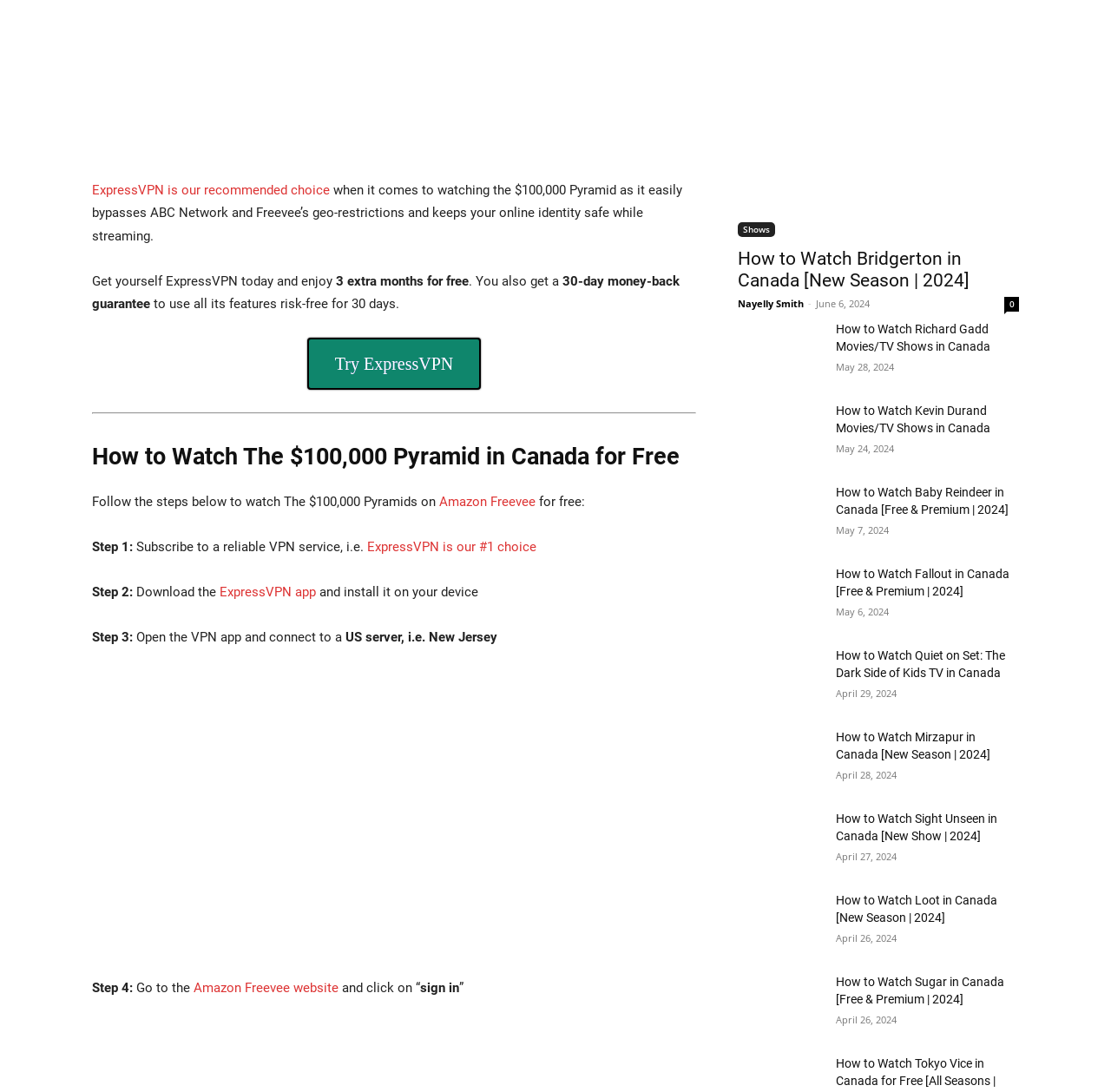Find the bounding box of the element with the following description: "Shows". The coordinates must be four float numbers between 0 and 1, formatted as [left, top, right, bottom].

[0.664, 0.203, 0.698, 0.217]